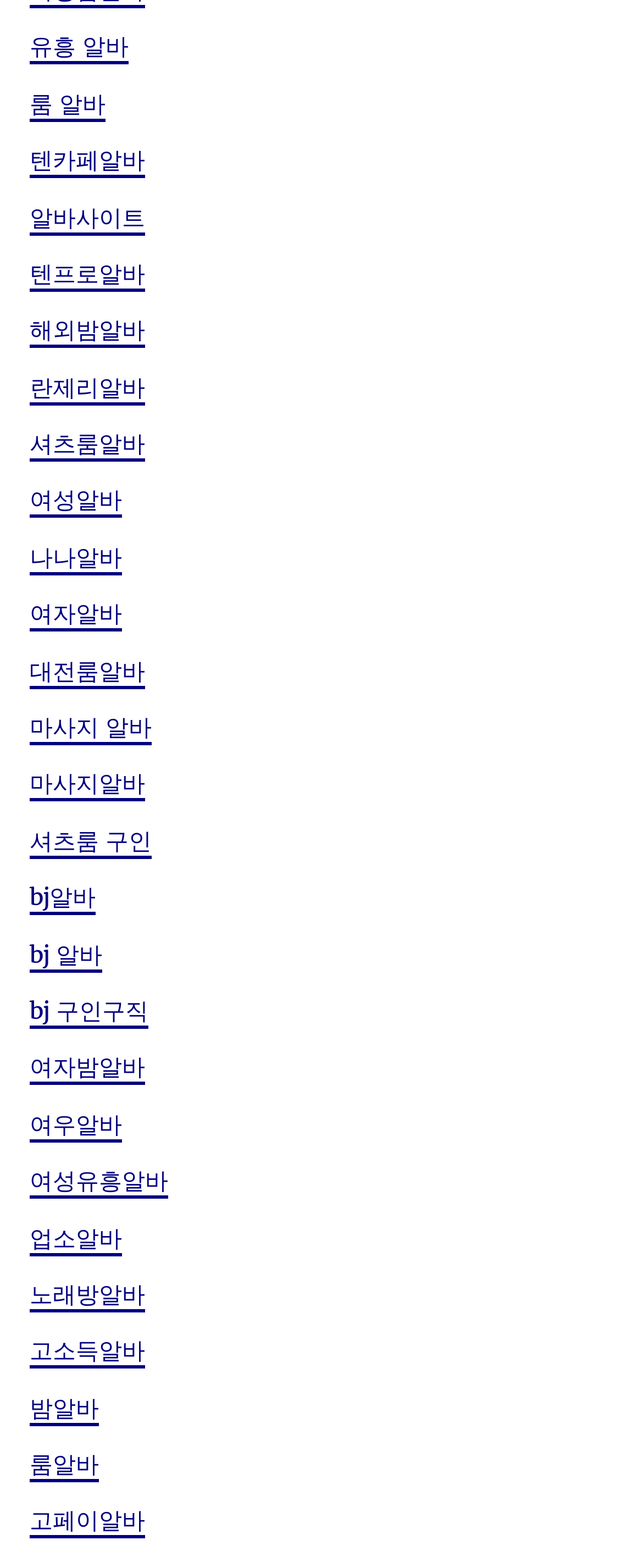Determine the bounding box coordinates of the region that needs to be clicked to achieve the task: "Explore 텐카페알바".

[0.046, 0.093, 0.226, 0.114]